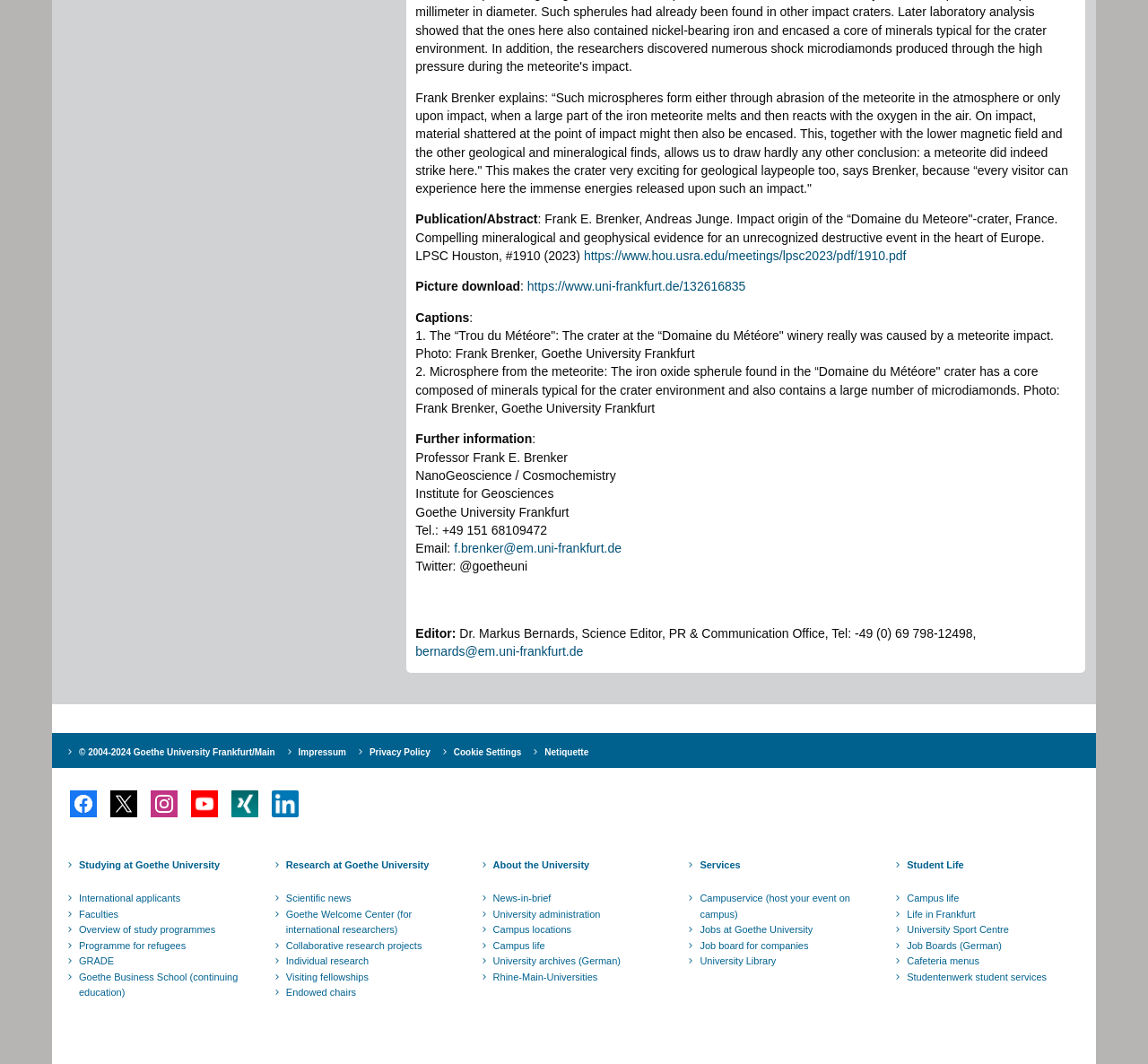Locate the bounding box coordinates of the clickable region necessary to complete the following instruction: "Contact Professor Frank E. Brenker via email". Provide the coordinates in the format of four float numbers between 0 and 1, i.e., [left, top, right, bottom].

[0.395, 0.509, 0.541, 0.522]